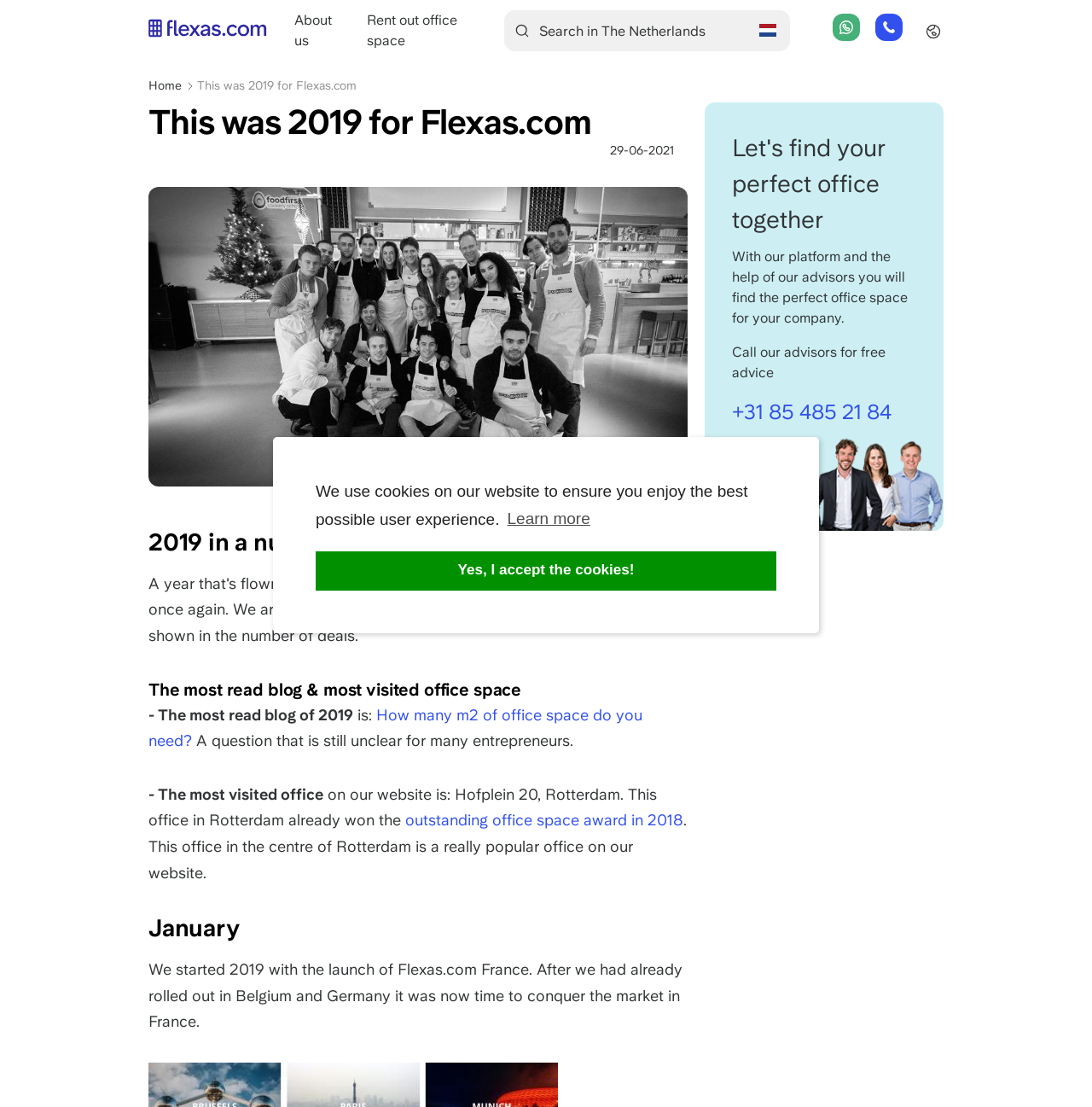Please indicate the bounding box coordinates of the element's region to be clicked to achieve the instruction: "Call for free advice". Provide the coordinates as four float numbers between 0 and 1, i.e., [left, top, right, bottom].

[0.671, 0.361, 0.817, 0.383]